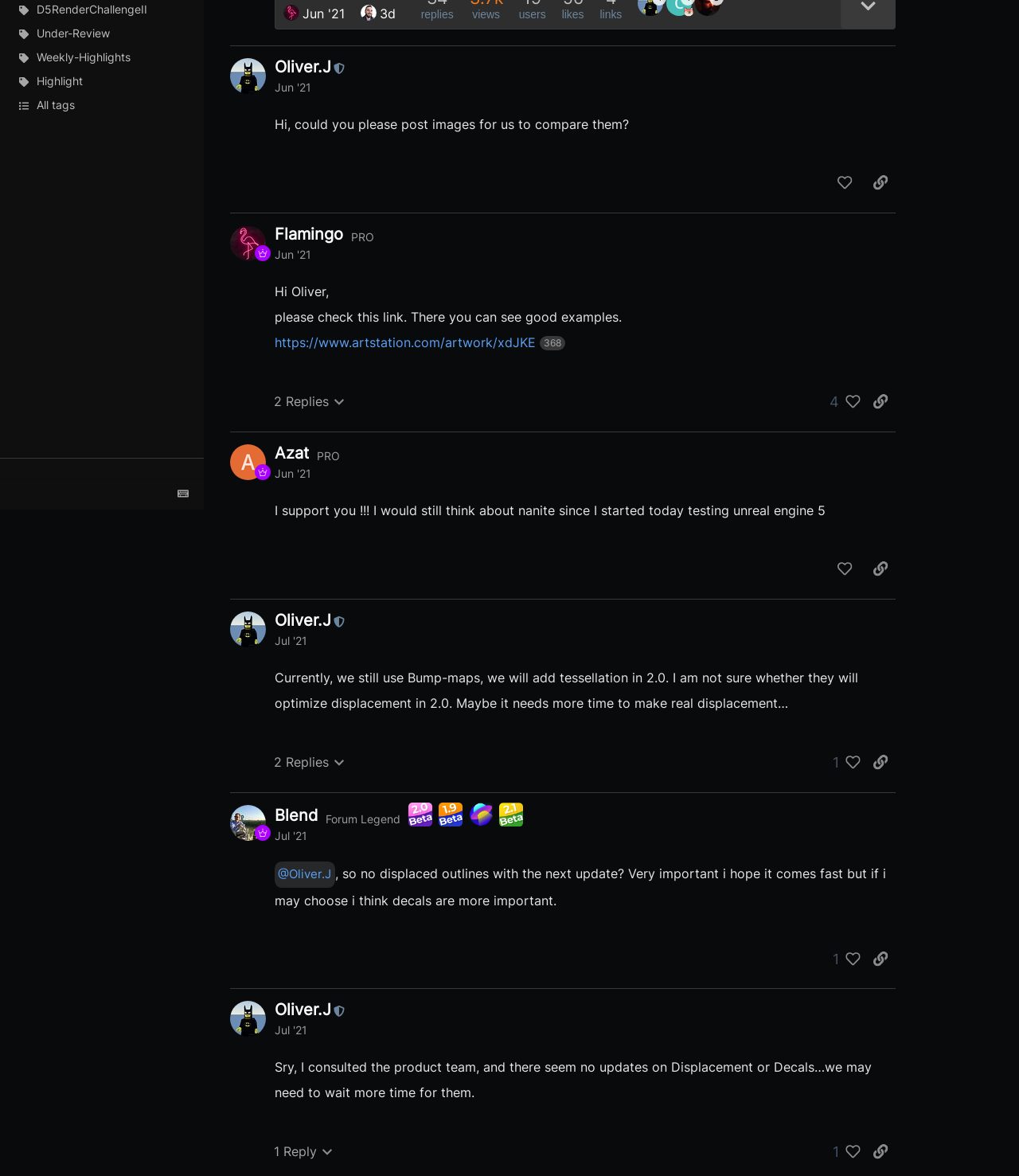Please find the bounding box for the UI component described as follows: "海洋高等研究院".

None